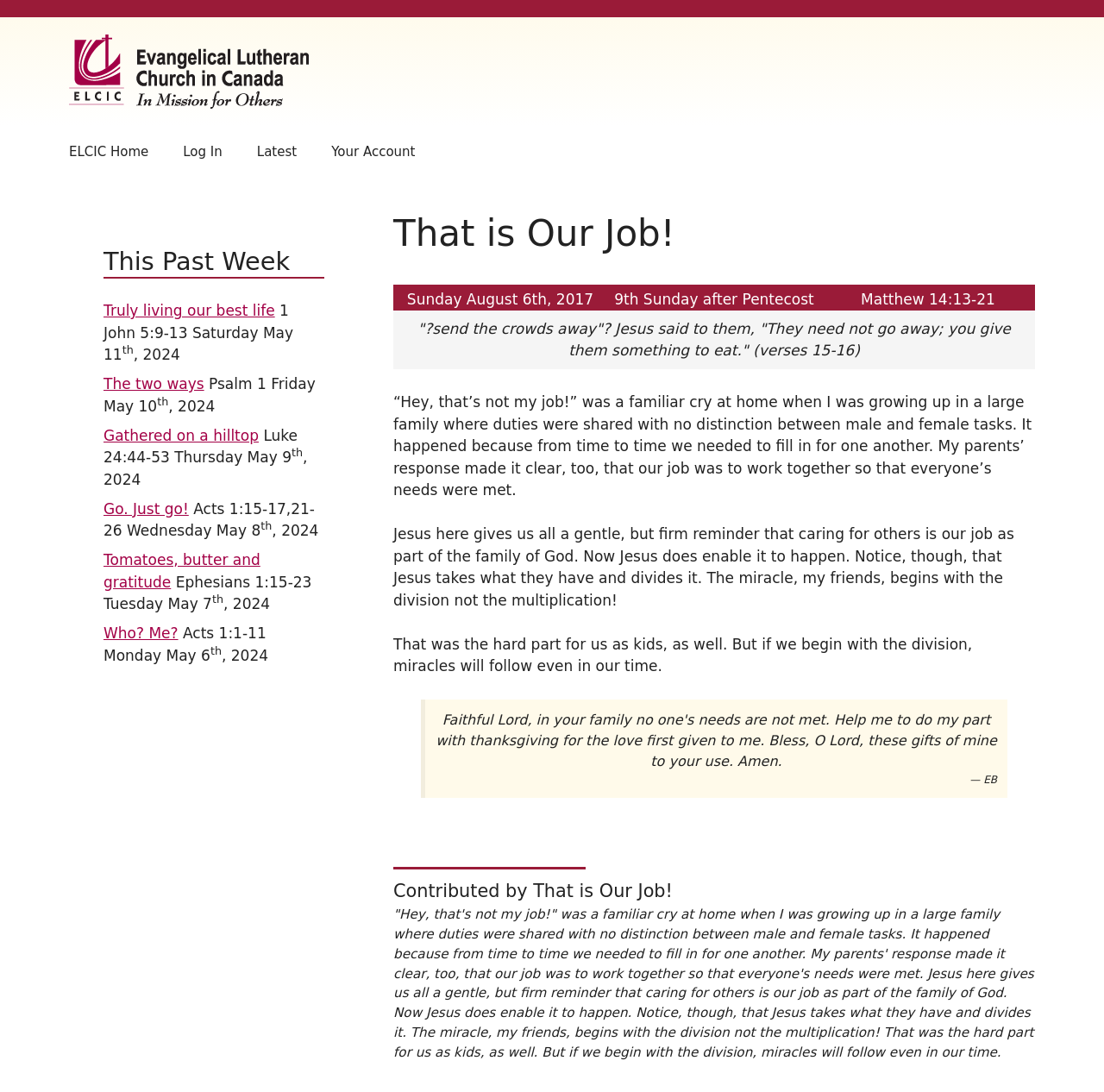Using the provided element description, identify the bounding box coordinates as (top-left x, top-left y, bottom-right x, bottom-right y). Ensure all values are between 0 and 1. Description: Tomatoes, butter and gratitude

[0.094, 0.505, 0.236, 0.541]